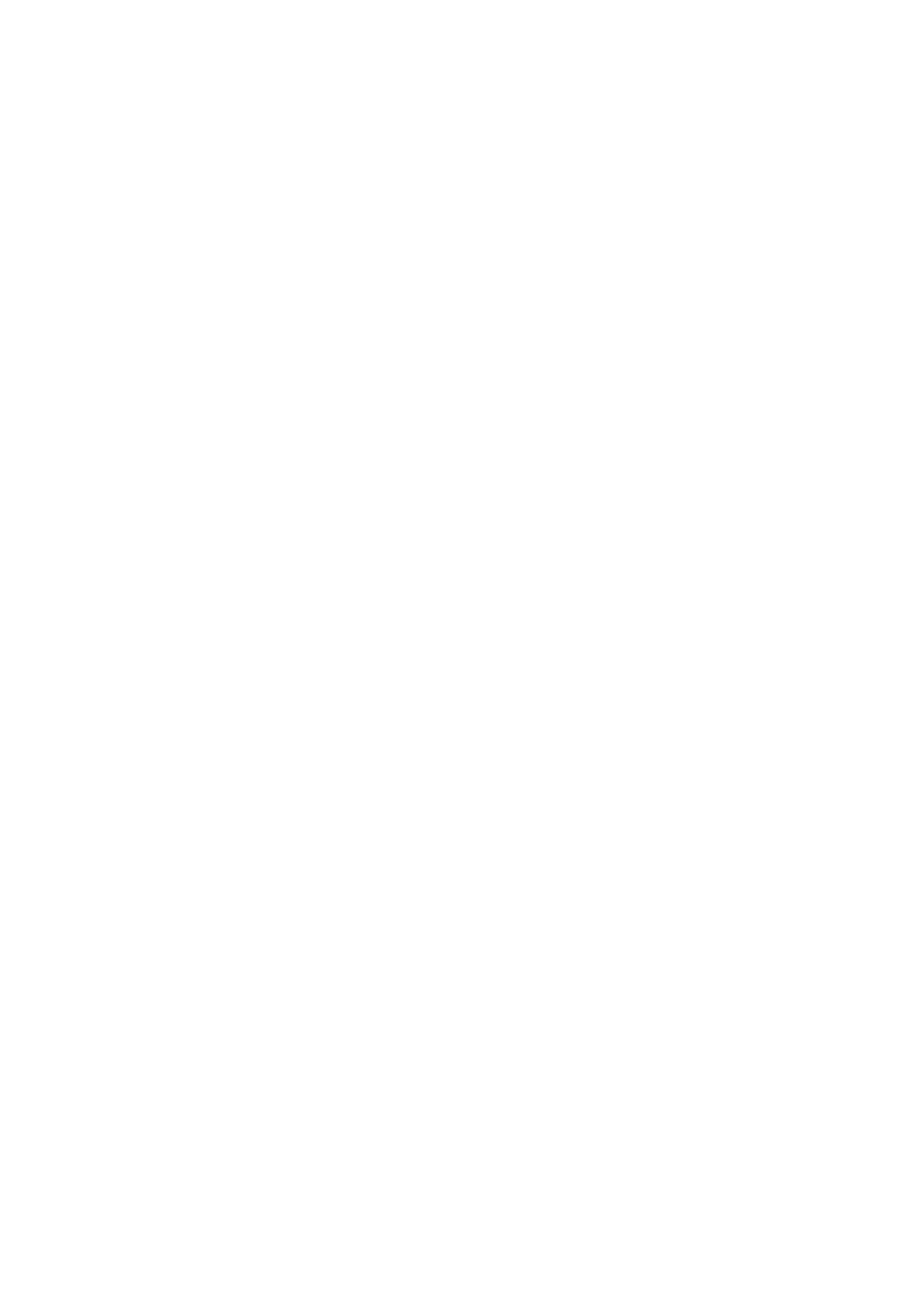Bounding box coordinates are specified in the format (top-left x, top-left y, bottom-right x, bottom-right y). All values are floating point numbers bounded between 0 and 1. Please provide the bounding box coordinate of the region this sentence describes: Grants for Seniors

[0.676, 0.517, 0.777, 0.533]